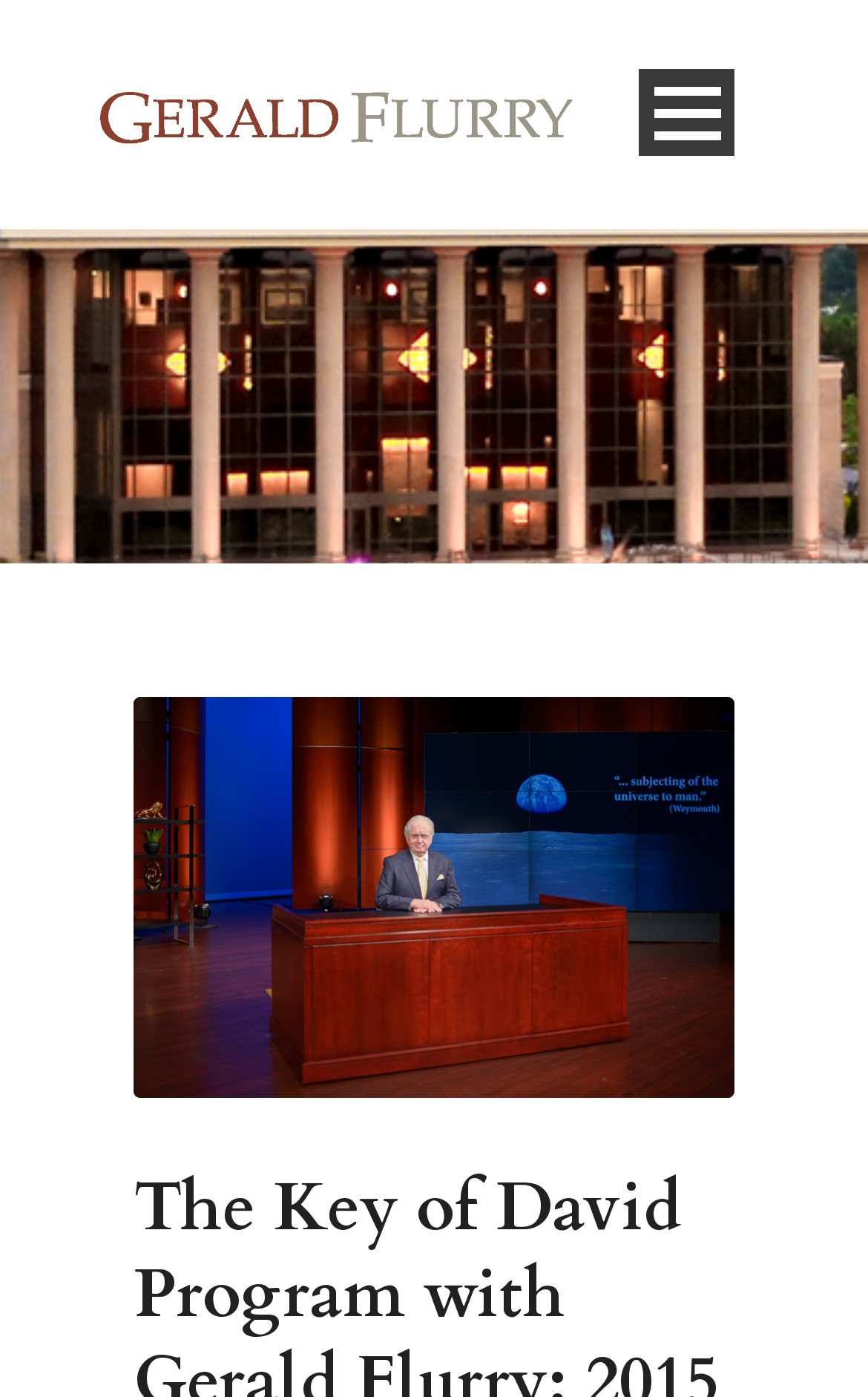How many main sections are on the webpage?
Provide a thorough and detailed answer to the question.

The webpage has two main sections, the top navigation bar and the main content section below it, which contains an image of Gerald Flurry in the Key of David studio.